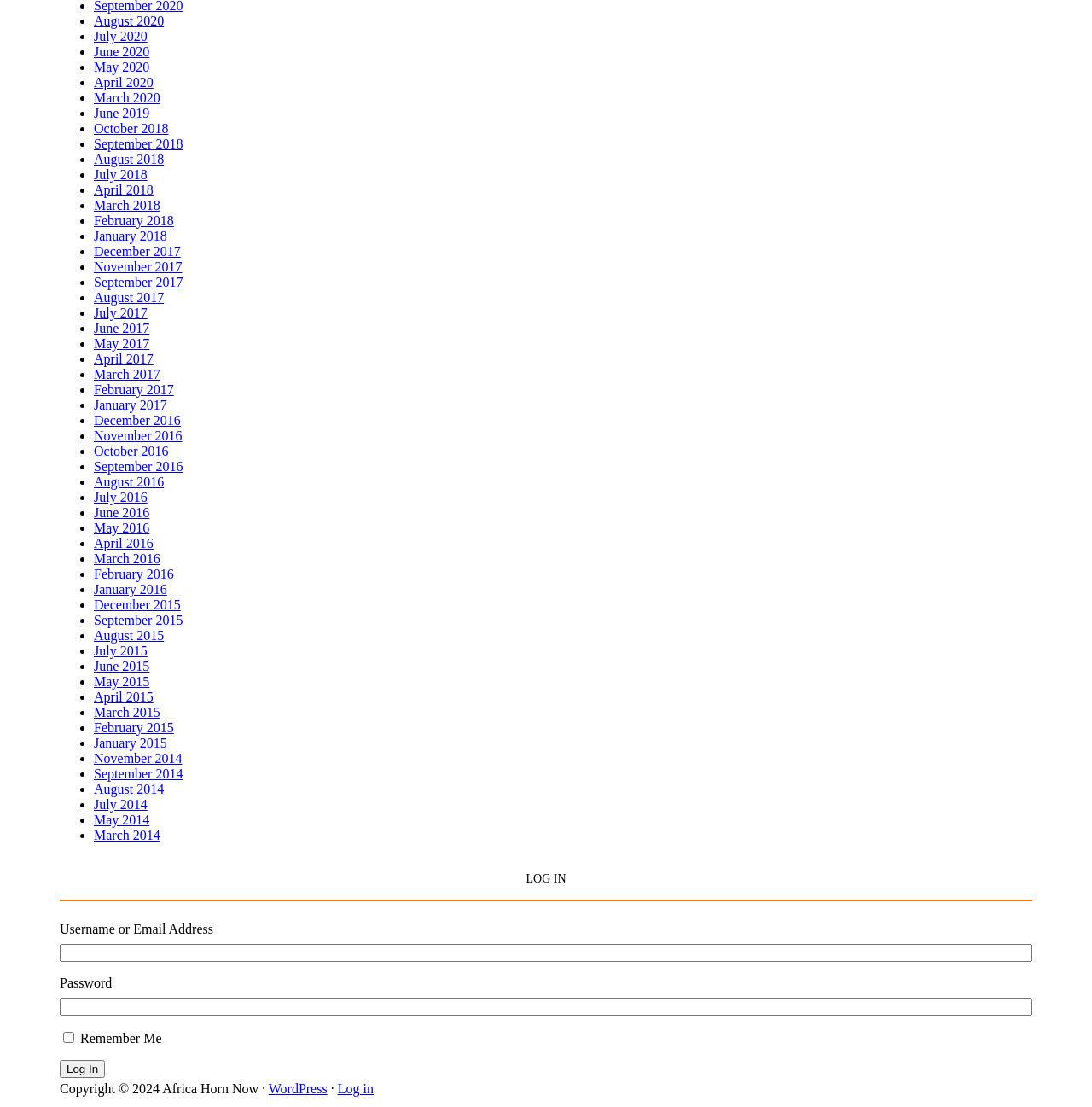Specify the bounding box coordinates of the region I need to click to perform the following instruction: "View August 2020". The coordinates must be four float numbers in the range of 0 to 1, i.e., [left, top, right, bottom].

[0.086, 0.013, 0.15, 0.026]